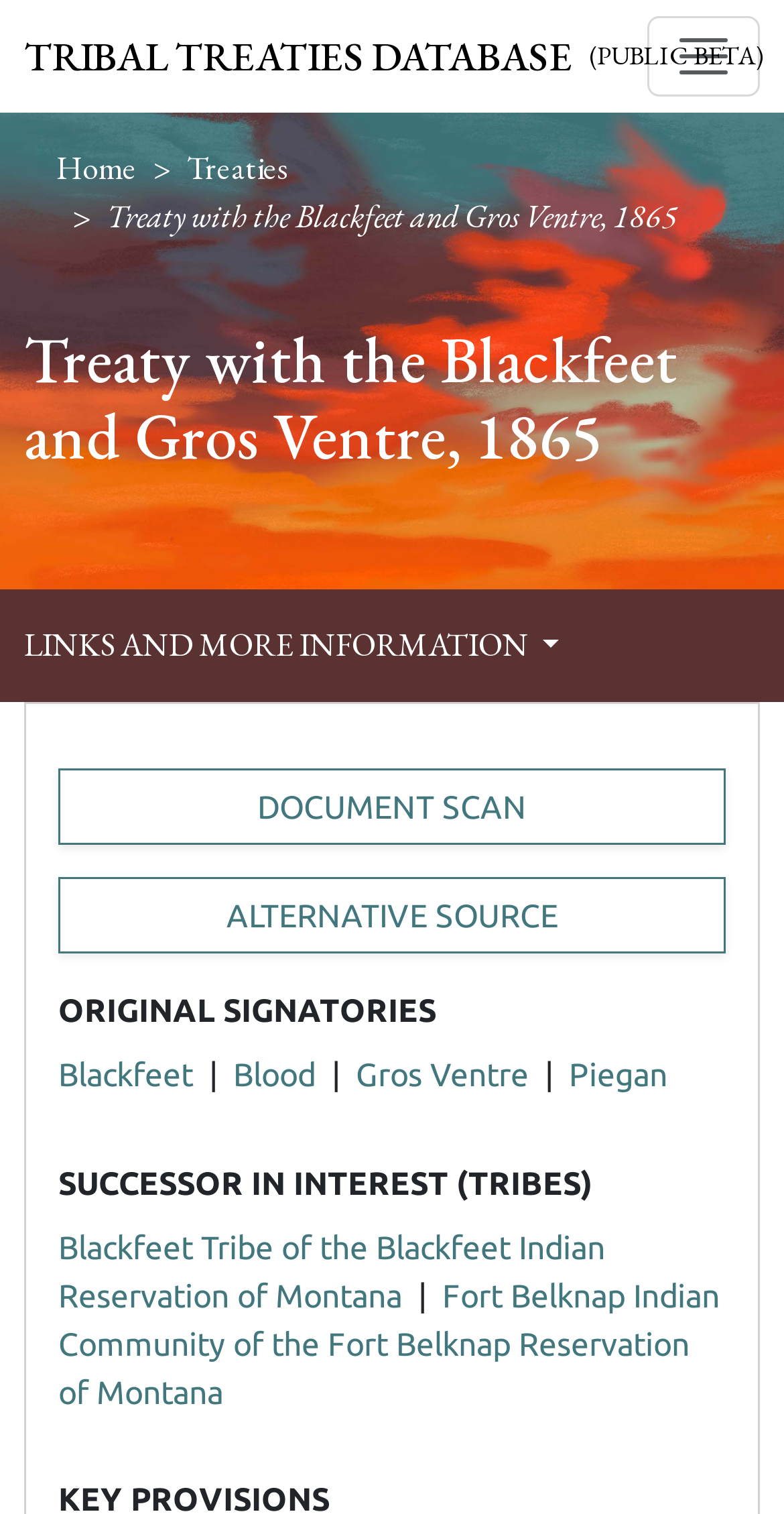Please provide a one-word or phrase answer to the question: 
What is the name of the alternative source mentioned on the webpage?

ALTERNATIVE SOURCE